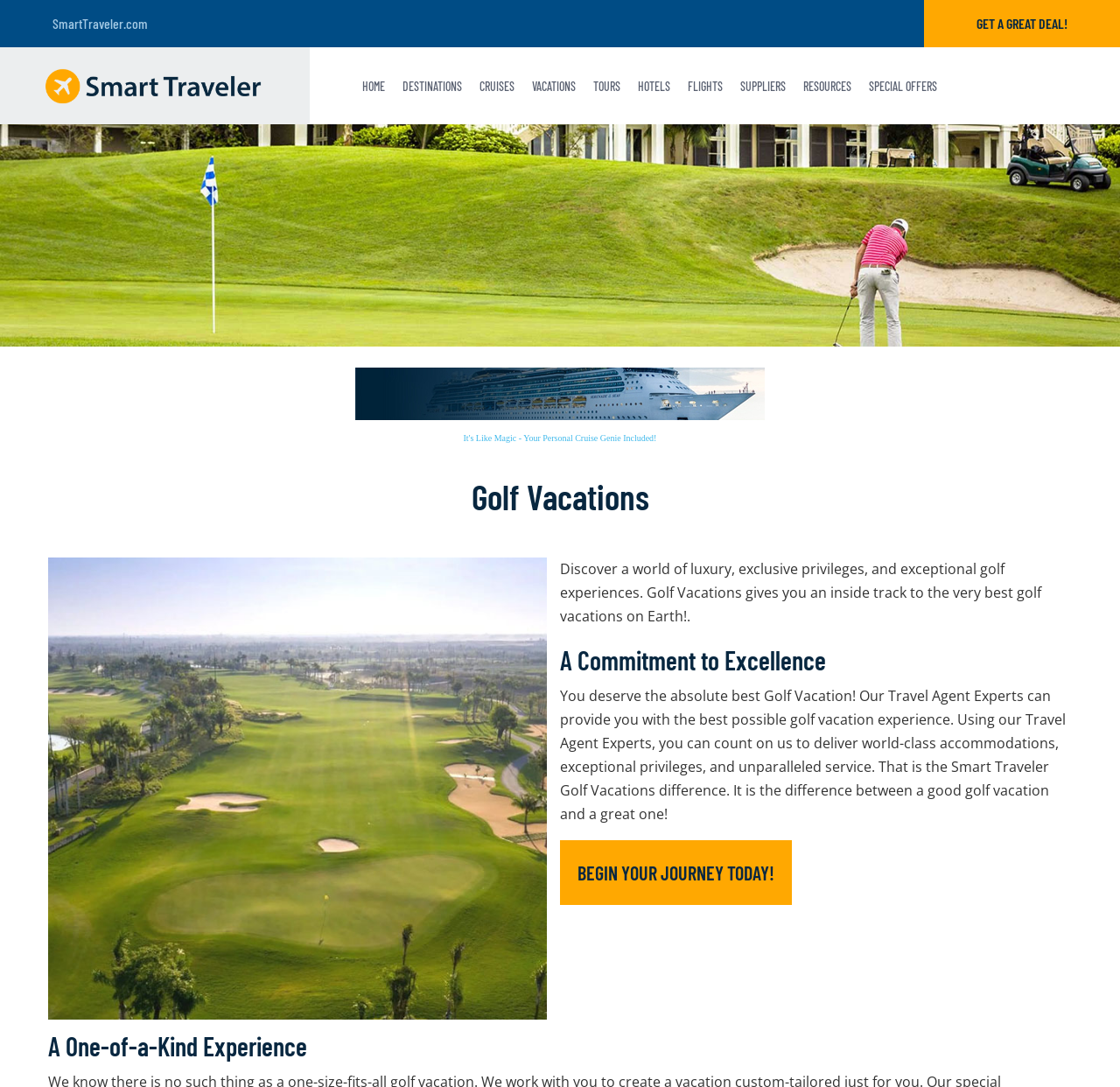Utilize the details in the image to give a detailed response to the question: What is the name of the company offering golf vacations?

The name of the company offering golf vacations can be found in the heading element with bounding box coordinates [0.043, 0.437, 0.957, 0.476], which is 'Golf Vacations'.